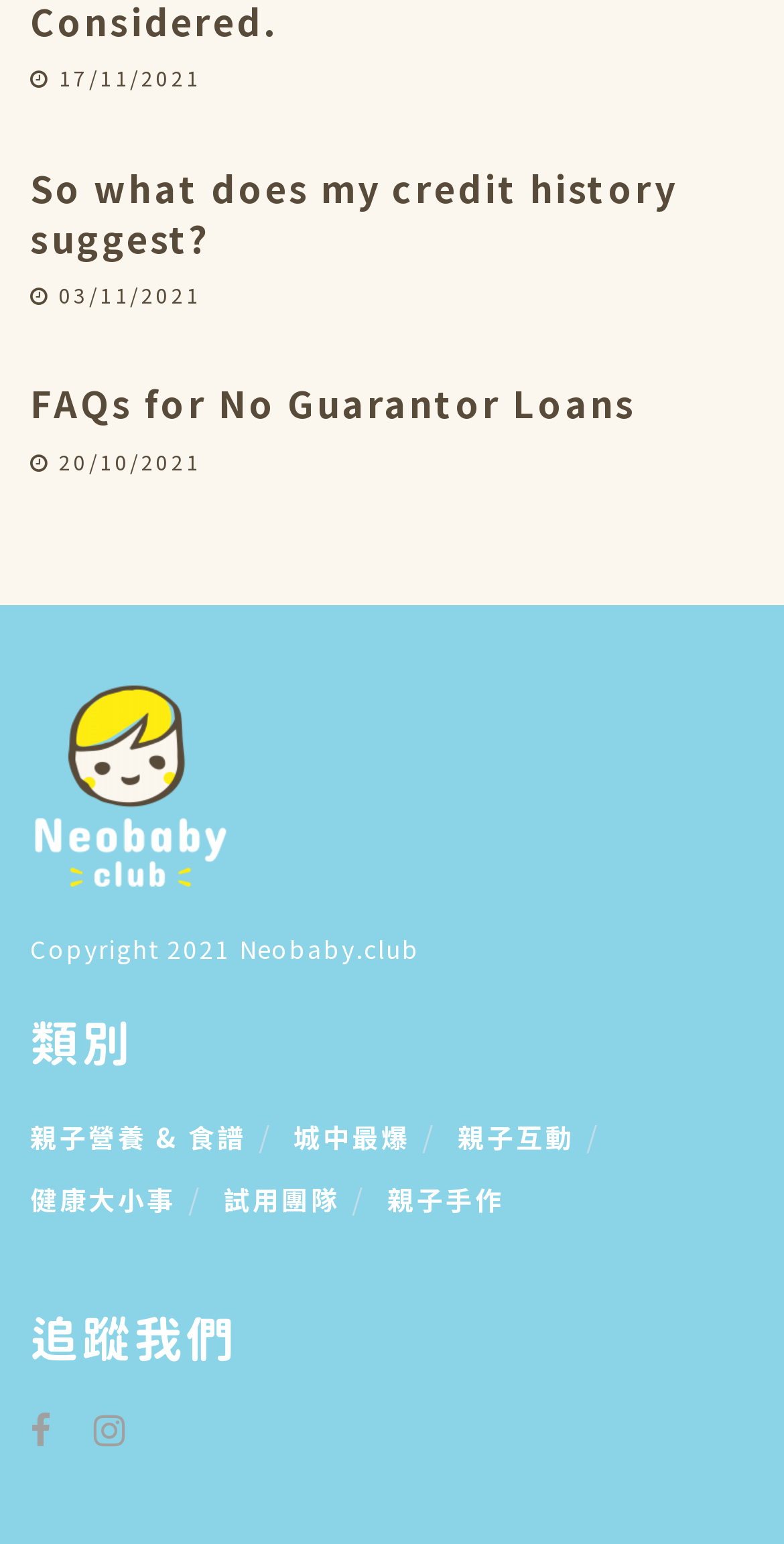What is the name of the club mentioned on this webpage?
We need a detailed and exhaustive answer to the question. Please elaborate.

I found a link element with the text 'Neobaby Club' and an associated image, indicating that this is the name of the club mentioned on the webpage.